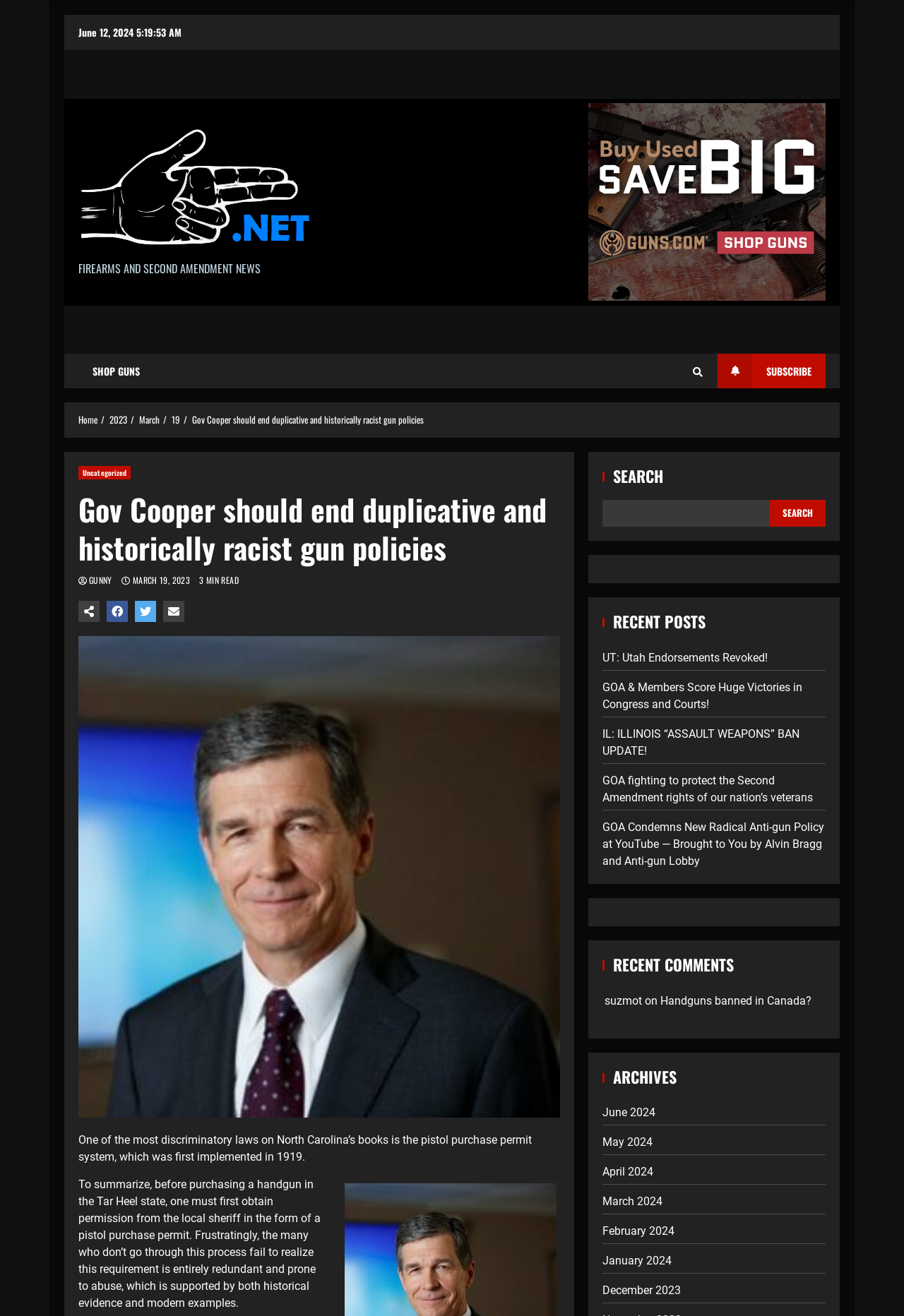Please identify the bounding box coordinates of where to click in order to follow the instruction: "Read the 'Gov Cooper should end duplicative and historically racist gun policies' article".

[0.087, 0.354, 0.619, 0.472]